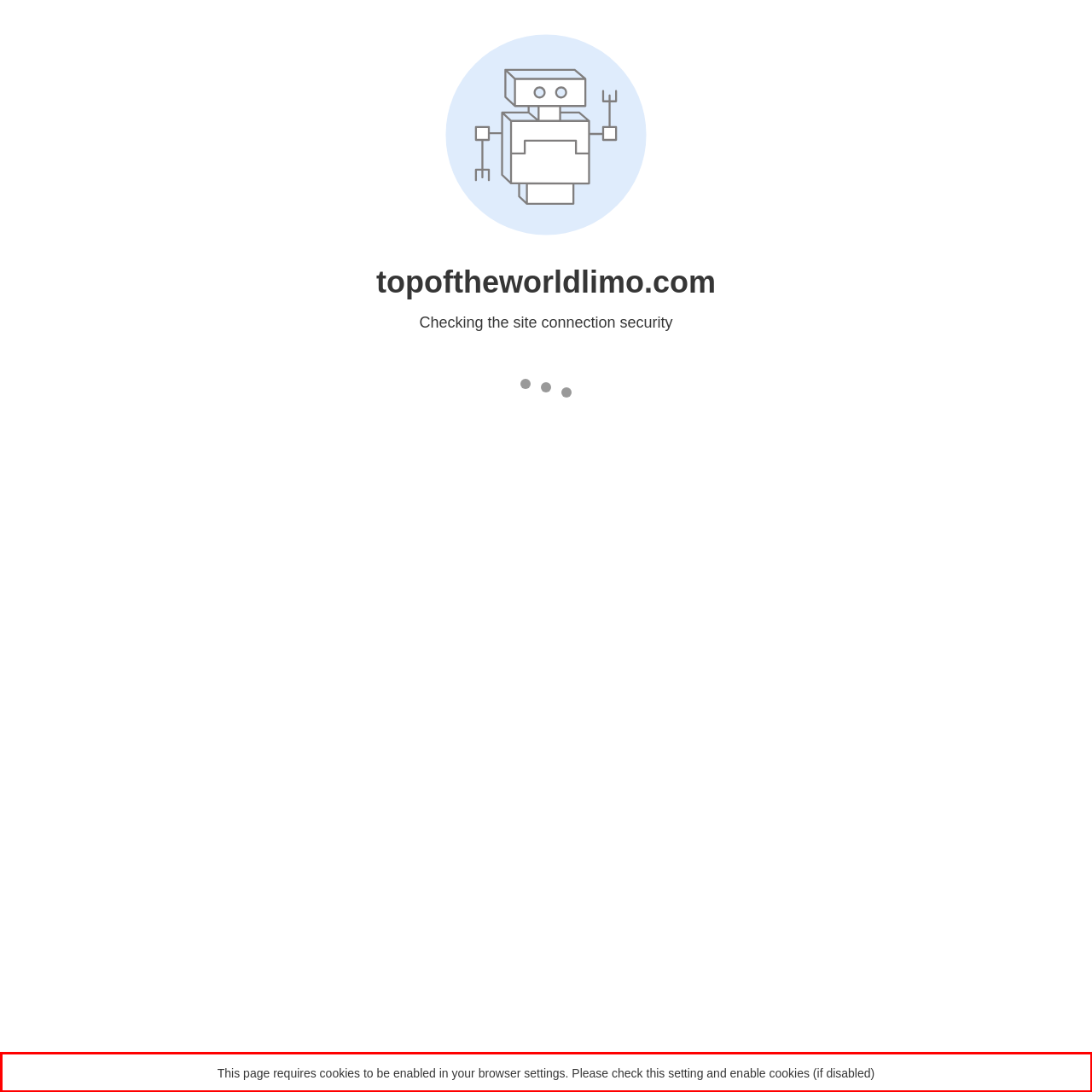Please analyze the screenshot of a webpage and extract the text content within the red bounding box using OCR.

This page requires cookies to be enabled in your browser settings. Please check this setting and enable cookies (if disabled)